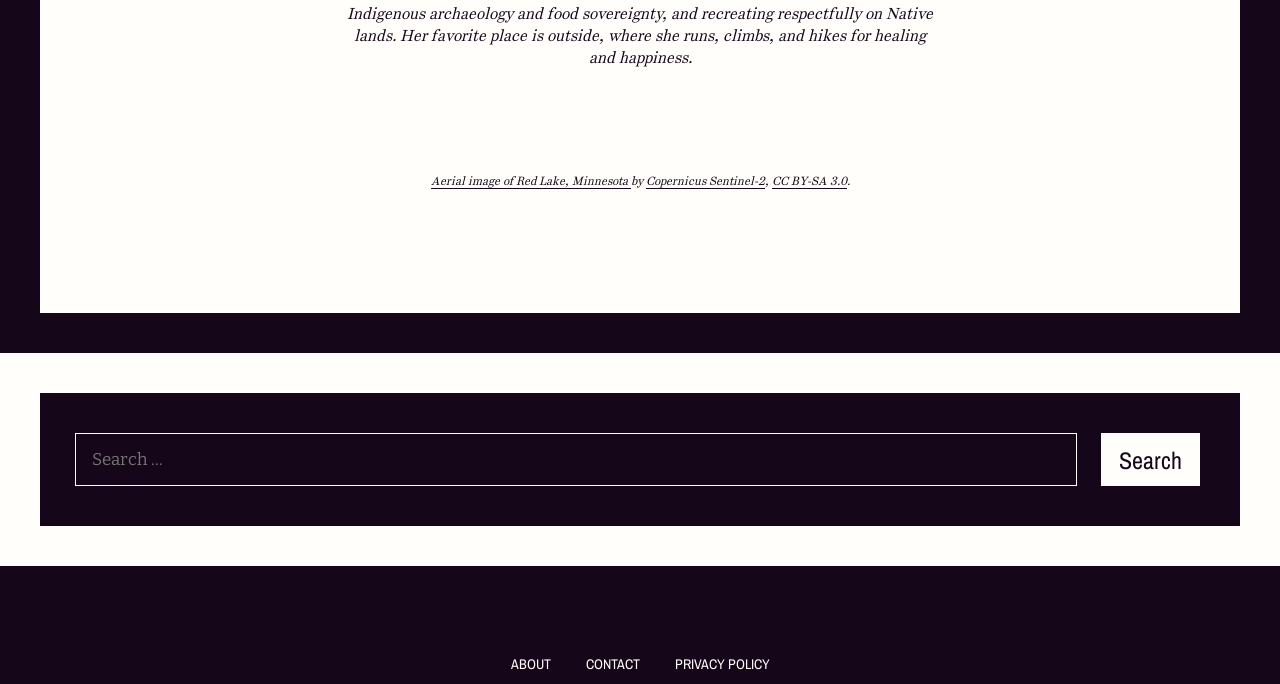Please determine the bounding box coordinates of the element's region to click in order to carry out the following instruction: "Search for something". The coordinates should be four float numbers between 0 and 1, i.e., [left, top, right, bottom].

[0.059, 0.632, 0.841, 0.711]